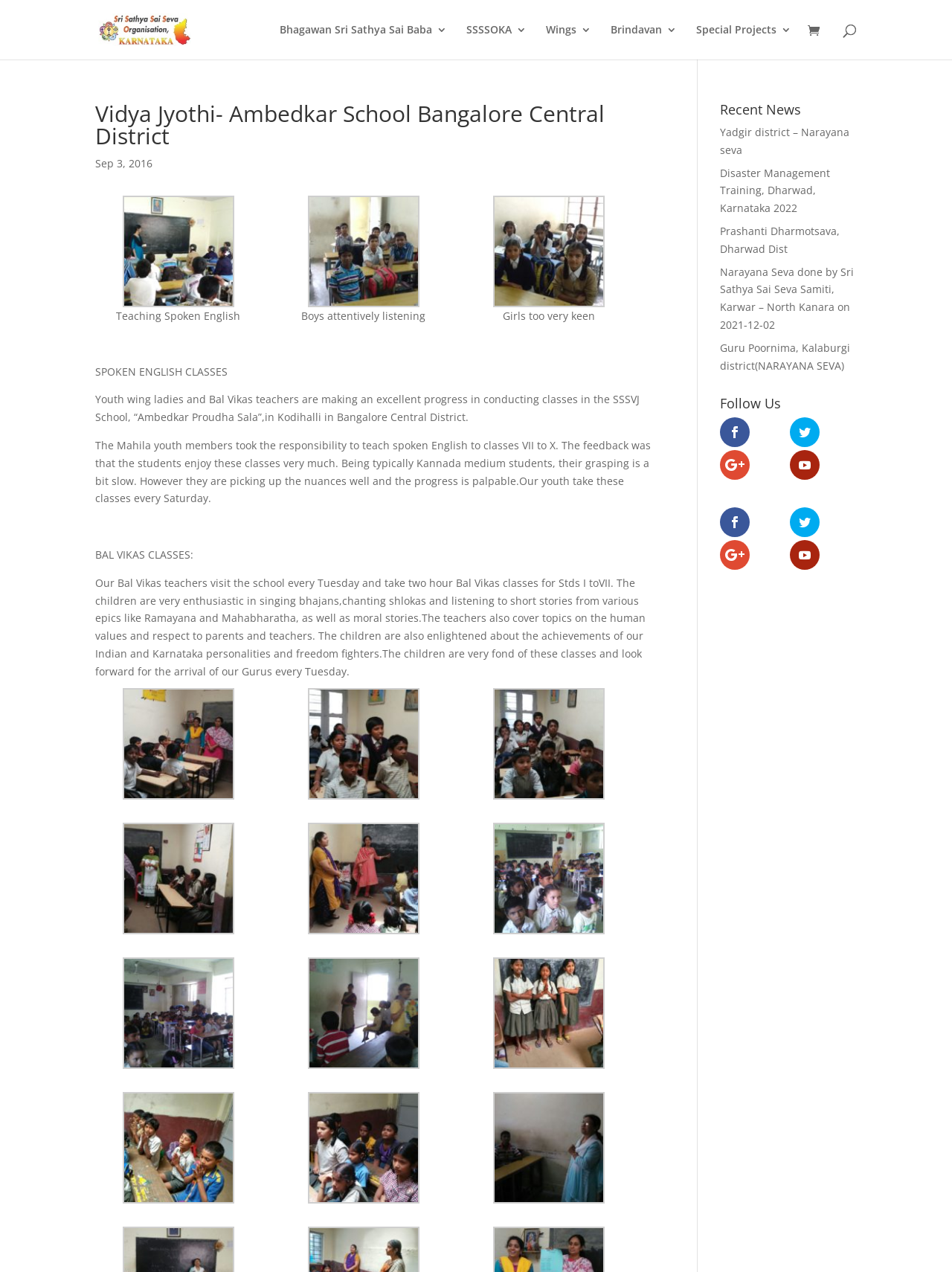What is the name of the school mentioned on the webpage?
Using the image, respond with a single word or phrase.

Vidya Jyothi- Ambedkar School